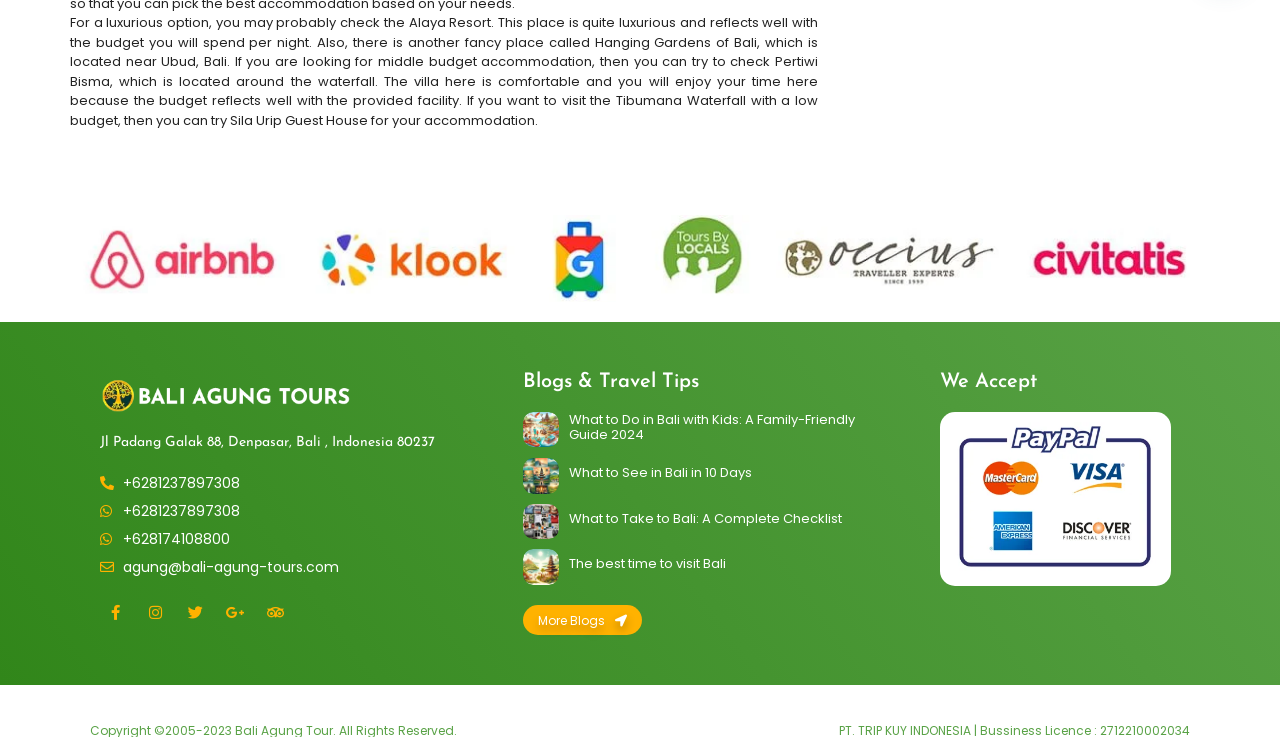Specify the bounding box coordinates of the area that needs to be clicked to achieve the following instruction: "Check more blogs".

[0.409, 0.821, 0.502, 0.861]